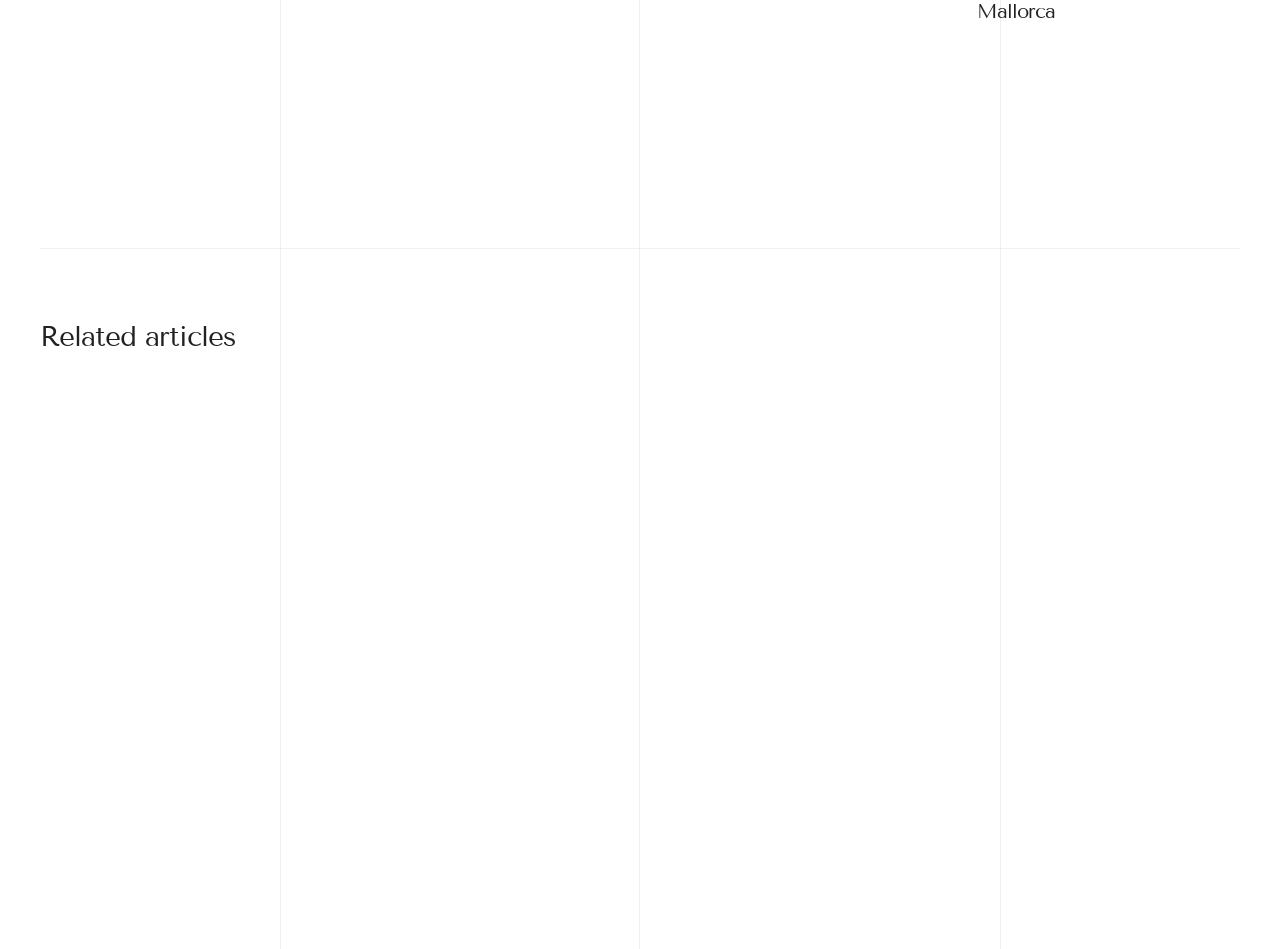Can you identify the bounding box coordinates of the clickable region needed to carry out this instruction: 'View 'Inside One Of Mallorca’s Most Desirable Estates''? The coordinates should be four float numbers within the range of 0 to 1, stated as [left, top, right, bottom].

[0.412, 0.621, 0.588, 0.72]